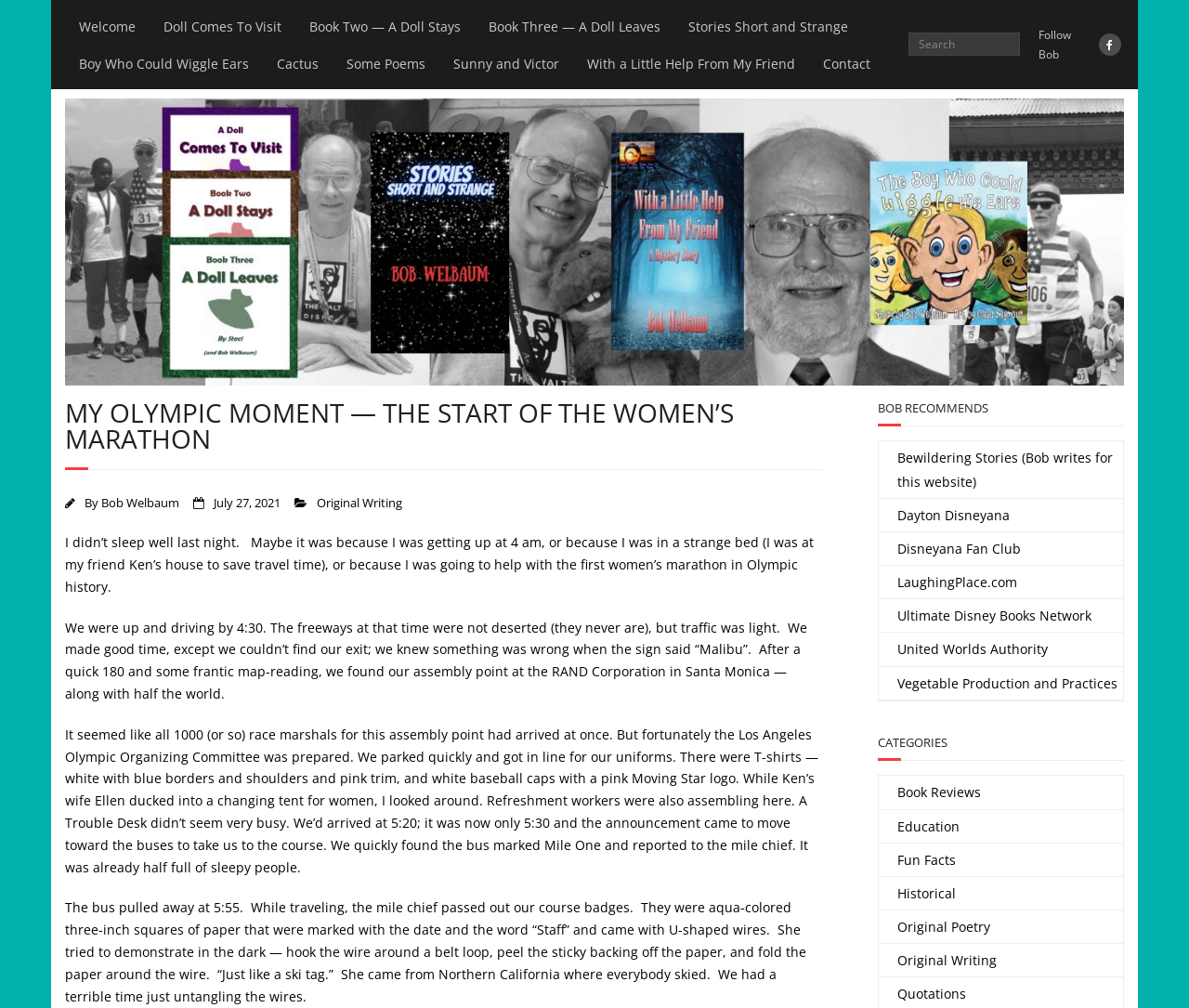Please identify the bounding box coordinates of where to click in order to follow the instruction: "Search for something".

[0.764, 0.033, 0.858, 0.056]